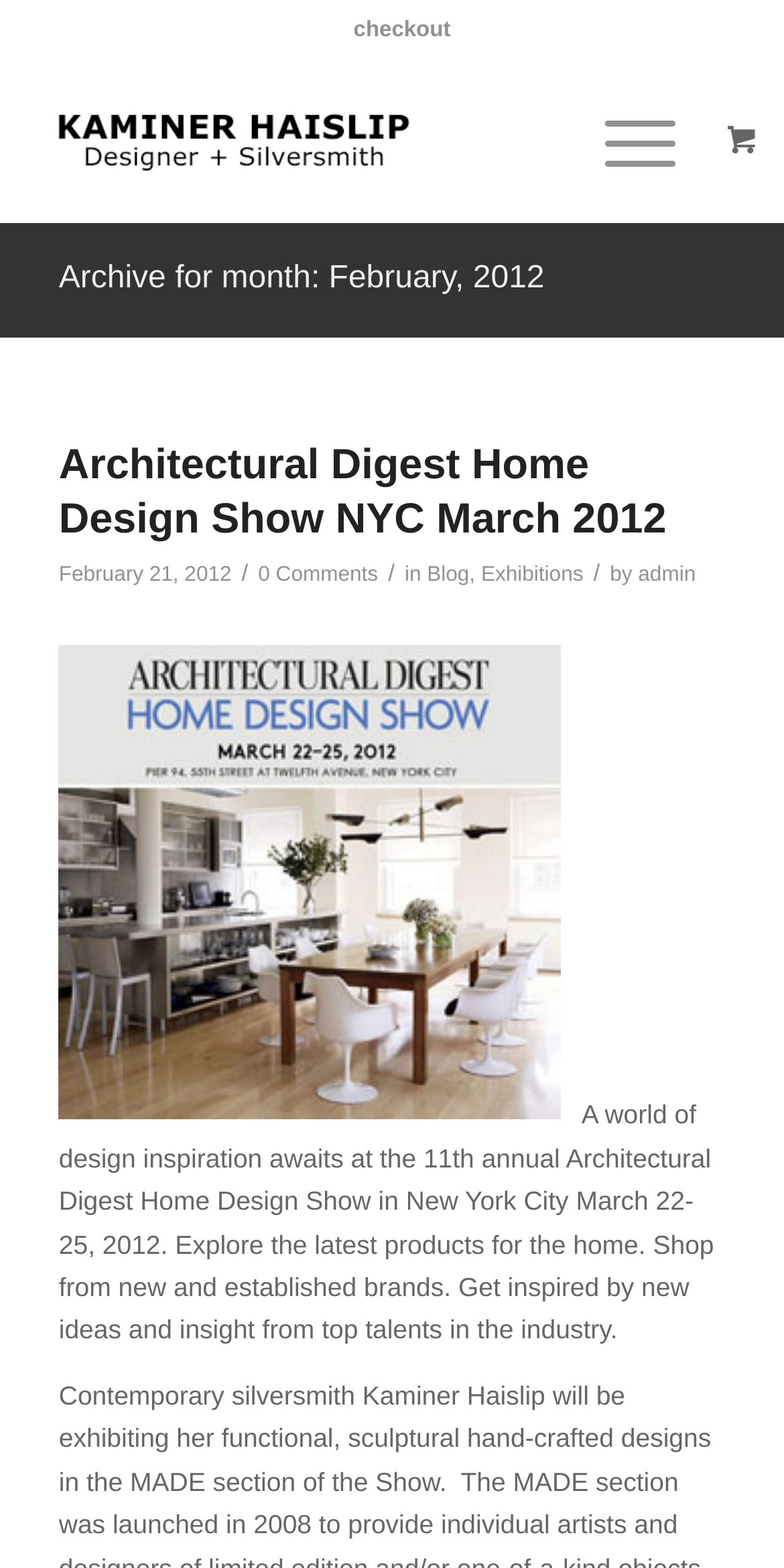What is the name of the author?
Based on the image, provide a one-word or brief-phrase response.

Kaminer Haislip